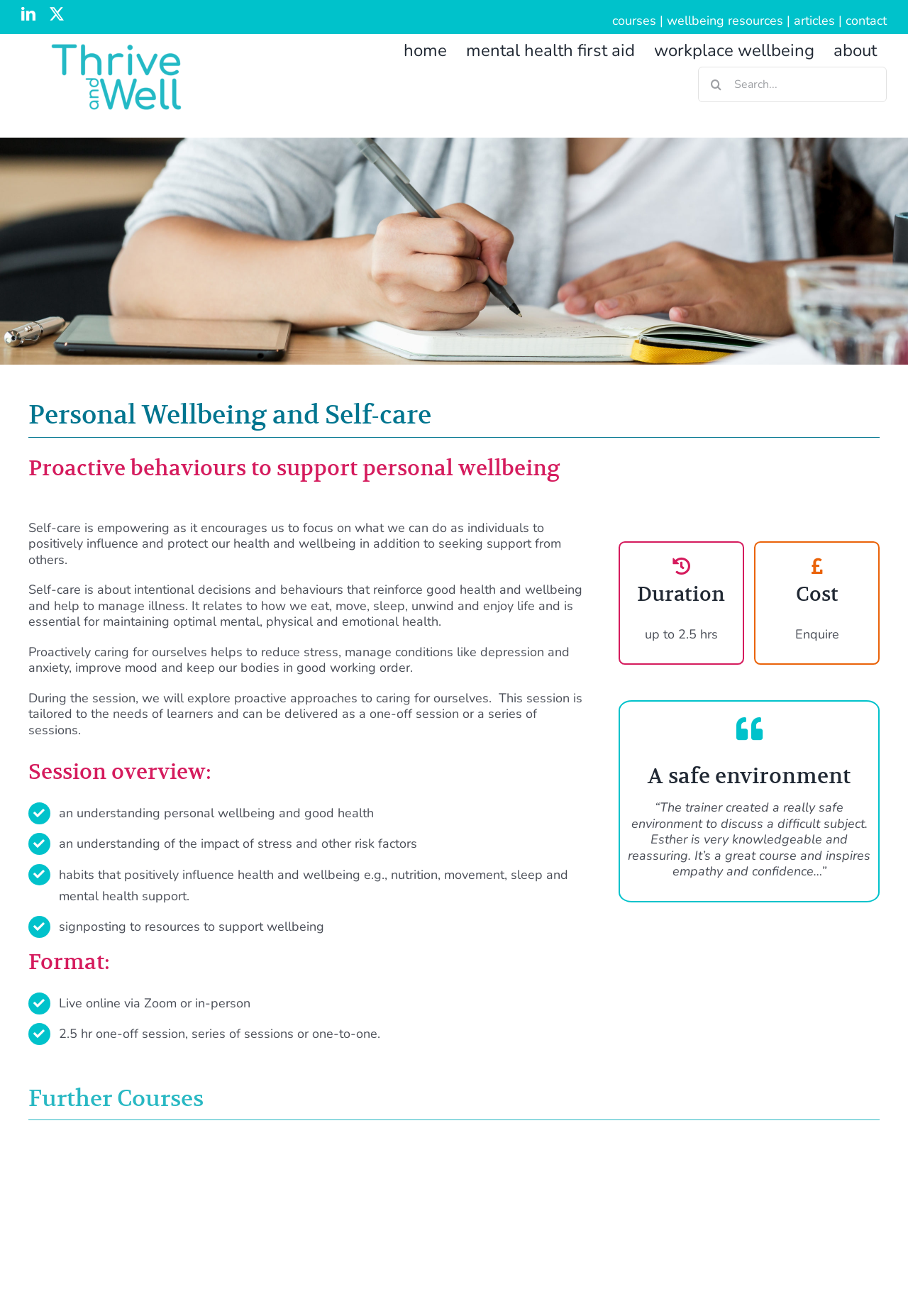What is the format of the session?
Using the image, give a concise answer in the form of a single word or short phrase.

Live online via Zoom or in-person